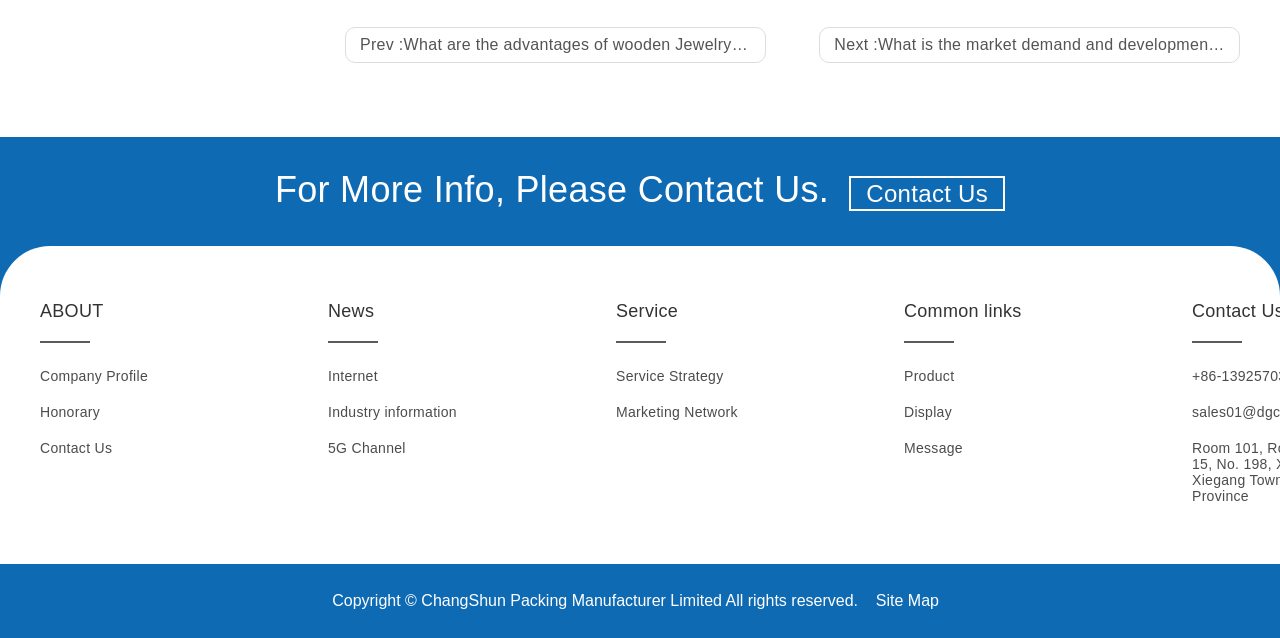How to navigate to the previous page?
Provide an in-depth answer to the question, covering all aspects.

To navigate to the previous page, click on the 'Prev' link located at the top left corner of the webpage, which has the text 'Prev :What are the advantages of wooden Jewelry packaging boxes?'.